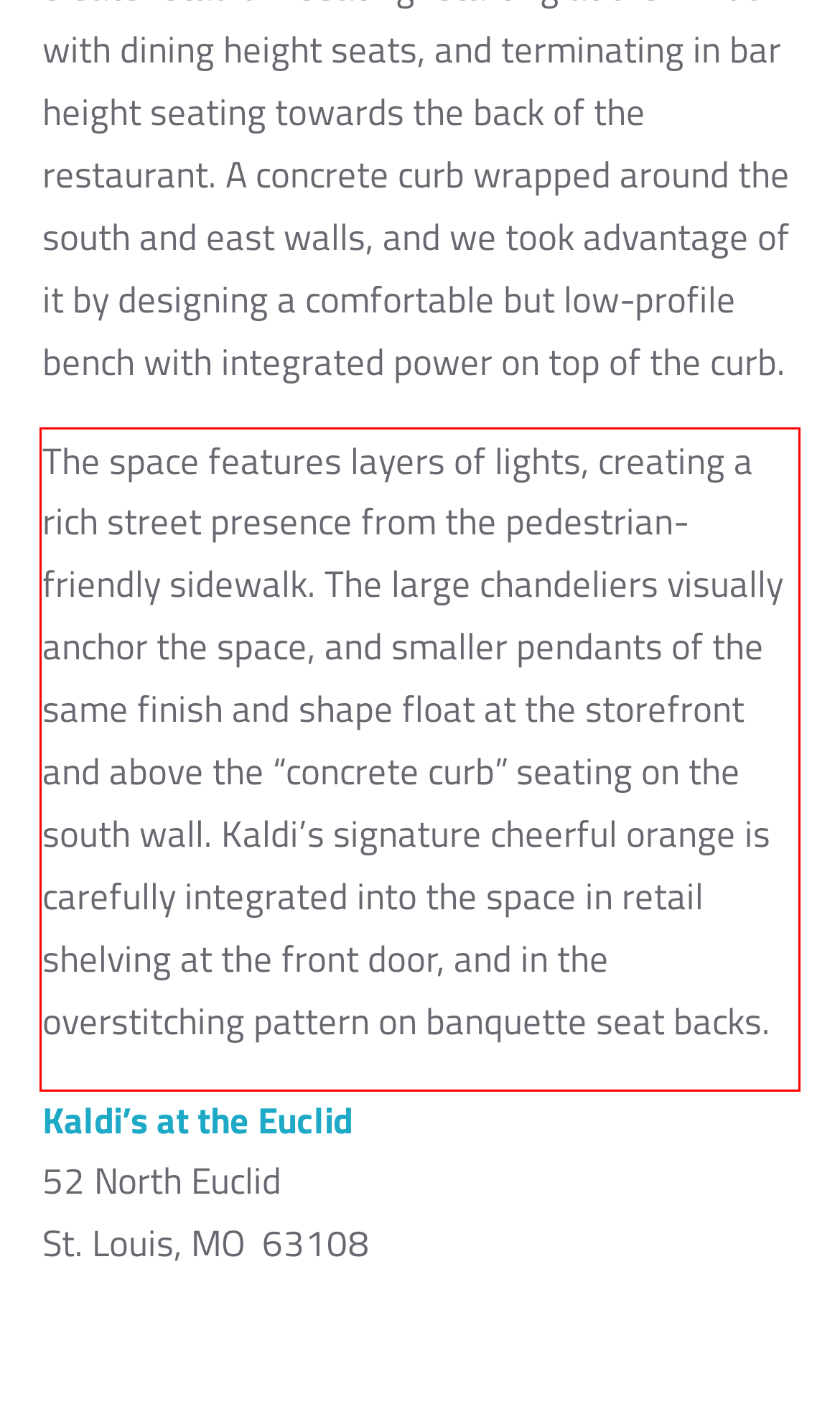Please identify the text within the red rectangular bounding box in the provided webpage screenshot.

The space features layers of lights, creating a rich street presence from the pedestrian-friendly sidewalk. The large chandeliers visually anchor the space, and smaller pendants of the same finish and shape float at the storefront and above the “concrete curb” seating on the south wall. Kaldi’s signature cheerful orange is carefully integrated into the space in retail shelving at the front door, and in the overstitching pattern on banquette seat backs.